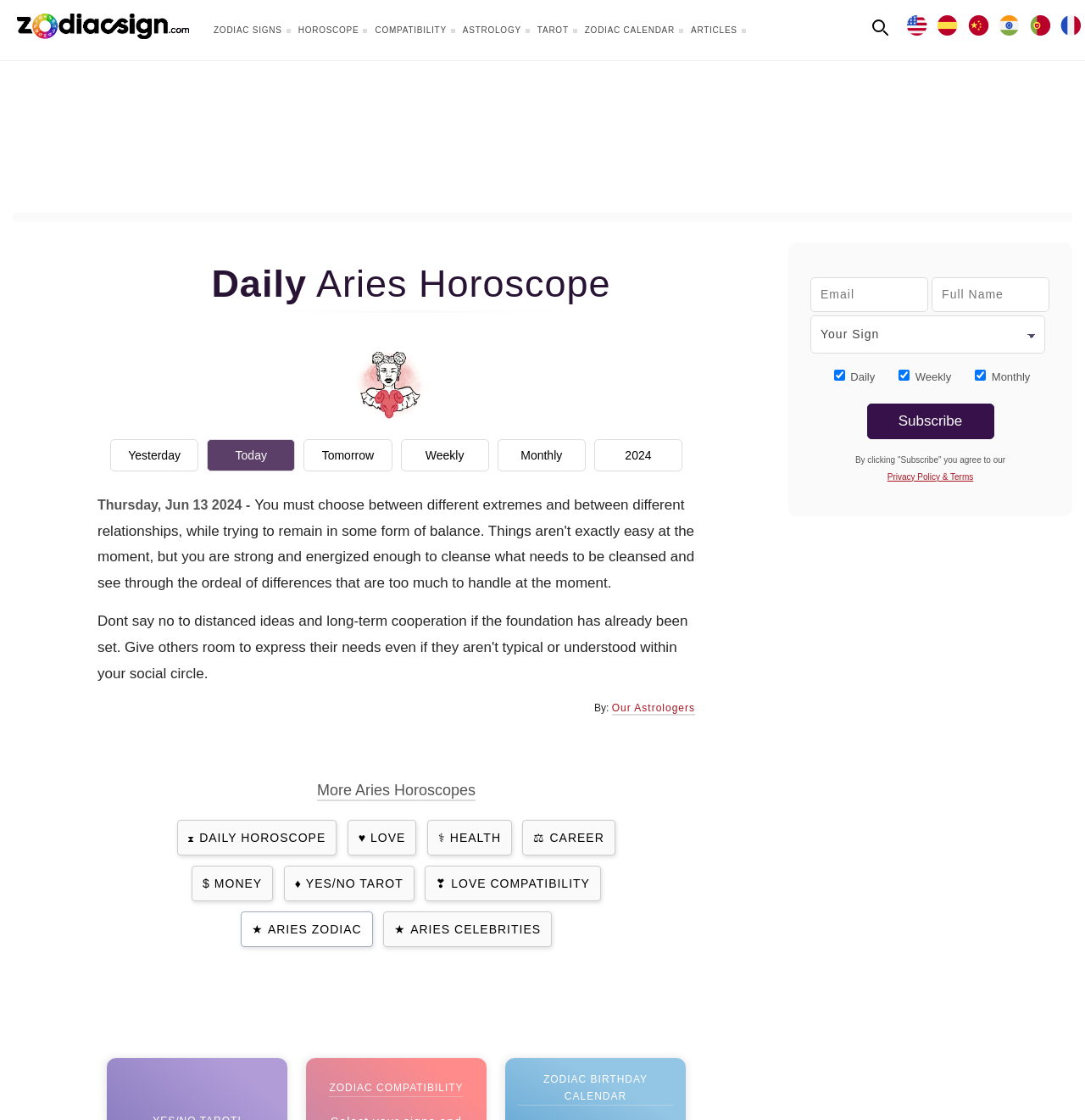Using the provided element description "name="EMAIL" placeholder="Email"", determine the bounding box coordinates of the UI element.

[0.747, 0.248, 0.855, 0.278]